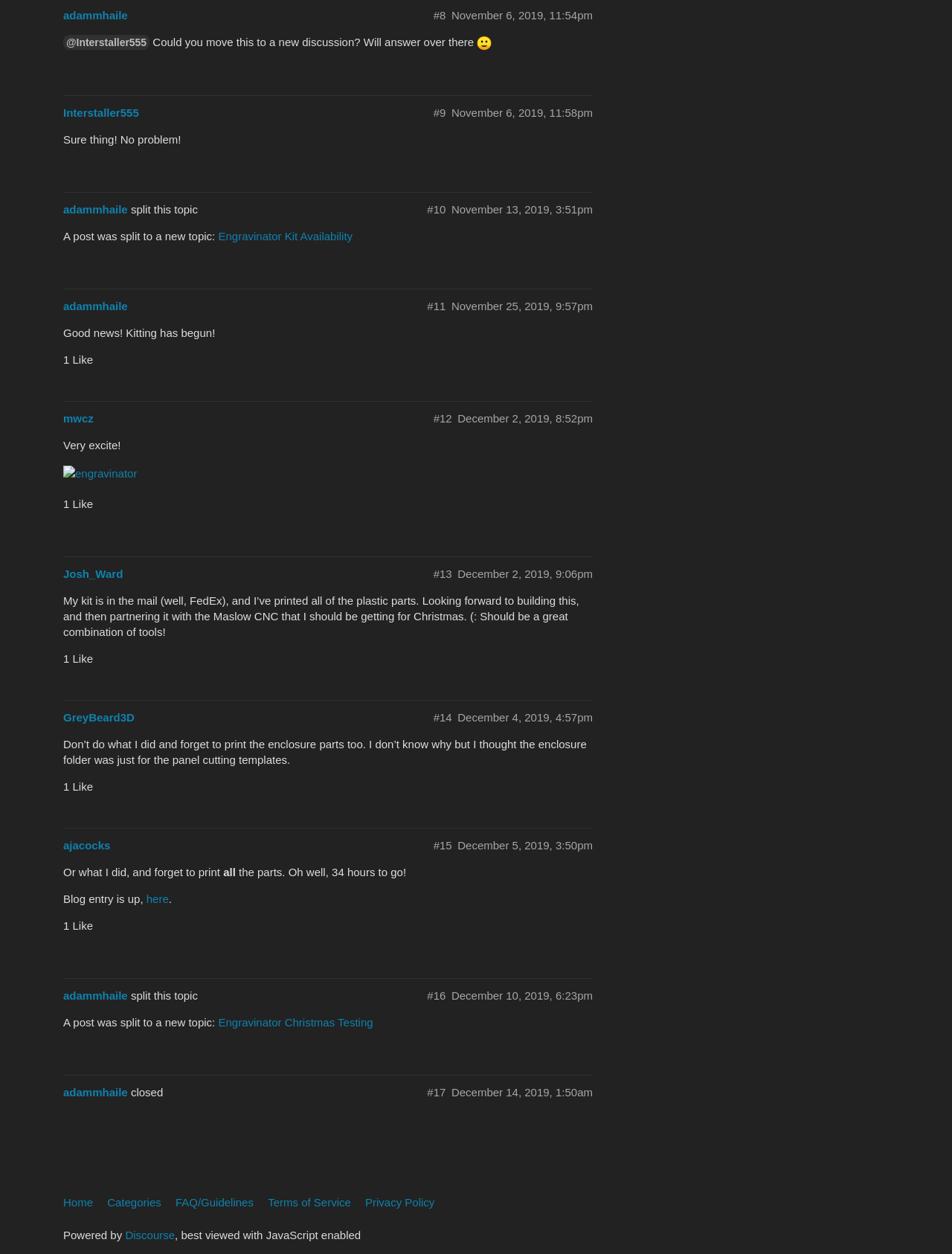Give a one-word or one-phrase response to the question: 
Who is the author of the first post?

adammhaile